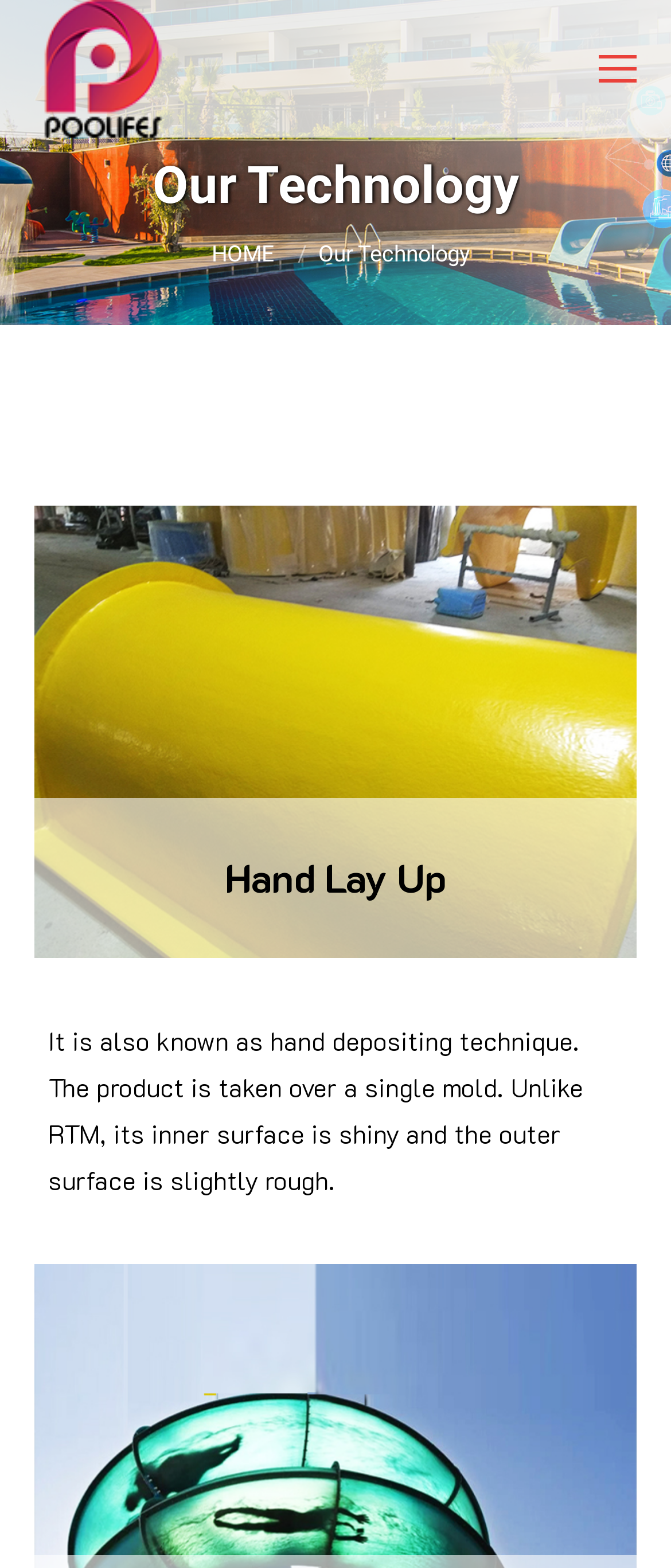Using the information in the image, could you please answer the following question in detail:
What is the company's production location?

Based on the meta description, the company Poolifes is a leading firm in the water slide and water park market, and it is mentioned that they have a production facility in Kocaeli, Turkey.